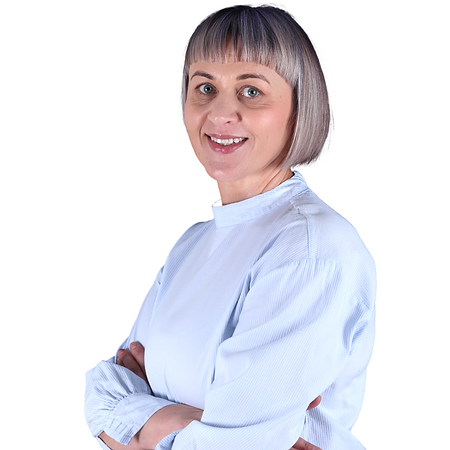Is the background of the image plain?
Can you provide a detailed and comprehensive answer to the question?

According to the caption, the background of the image is plain white, which implies that it is plain and lacks any complex patterns or designs.